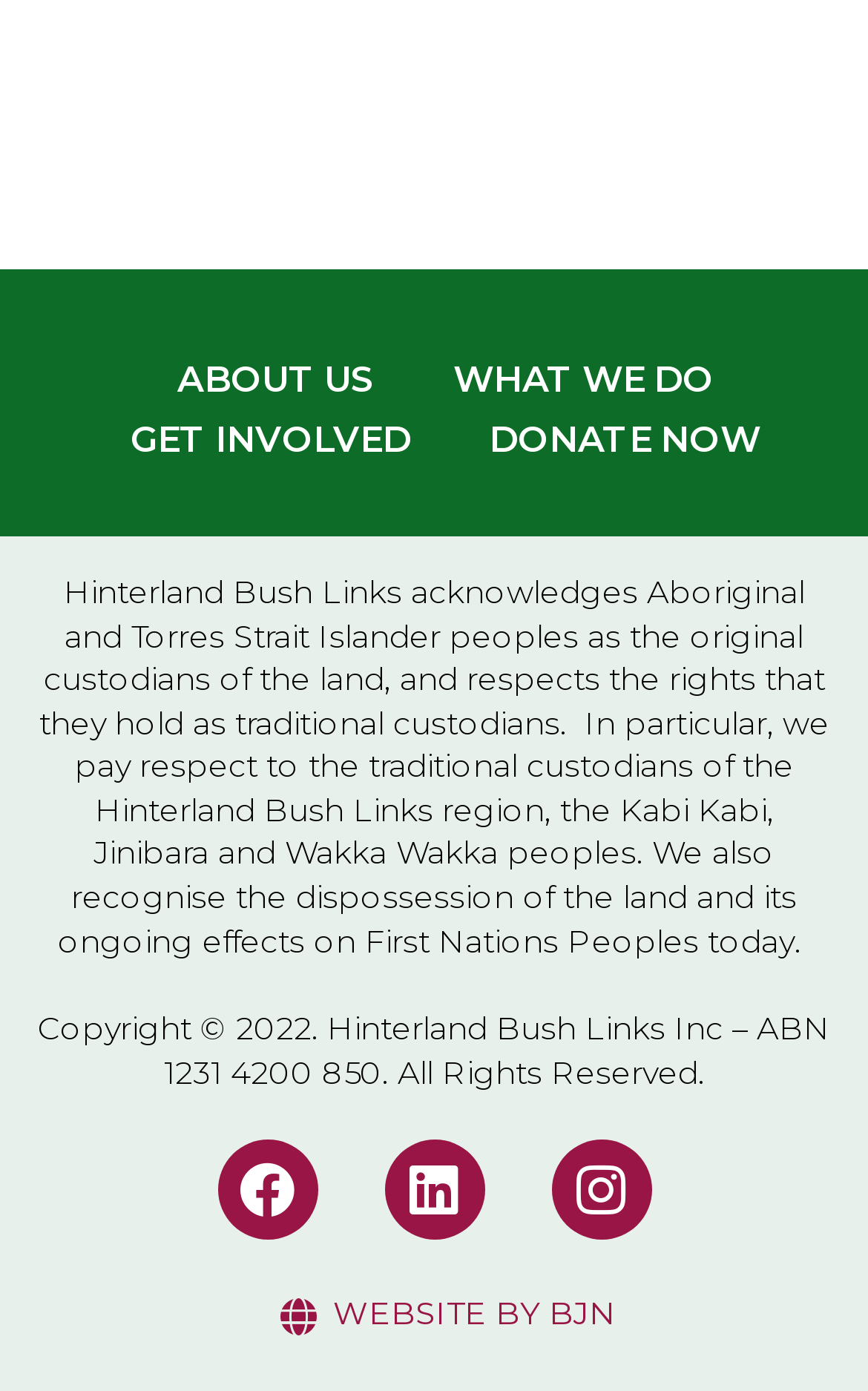Highlight the bounding box coordinates of the region I should click on to meet the following instruction: "Go to GET INVOLVED".

[0.15, 0.294, 0.473, 0.337]